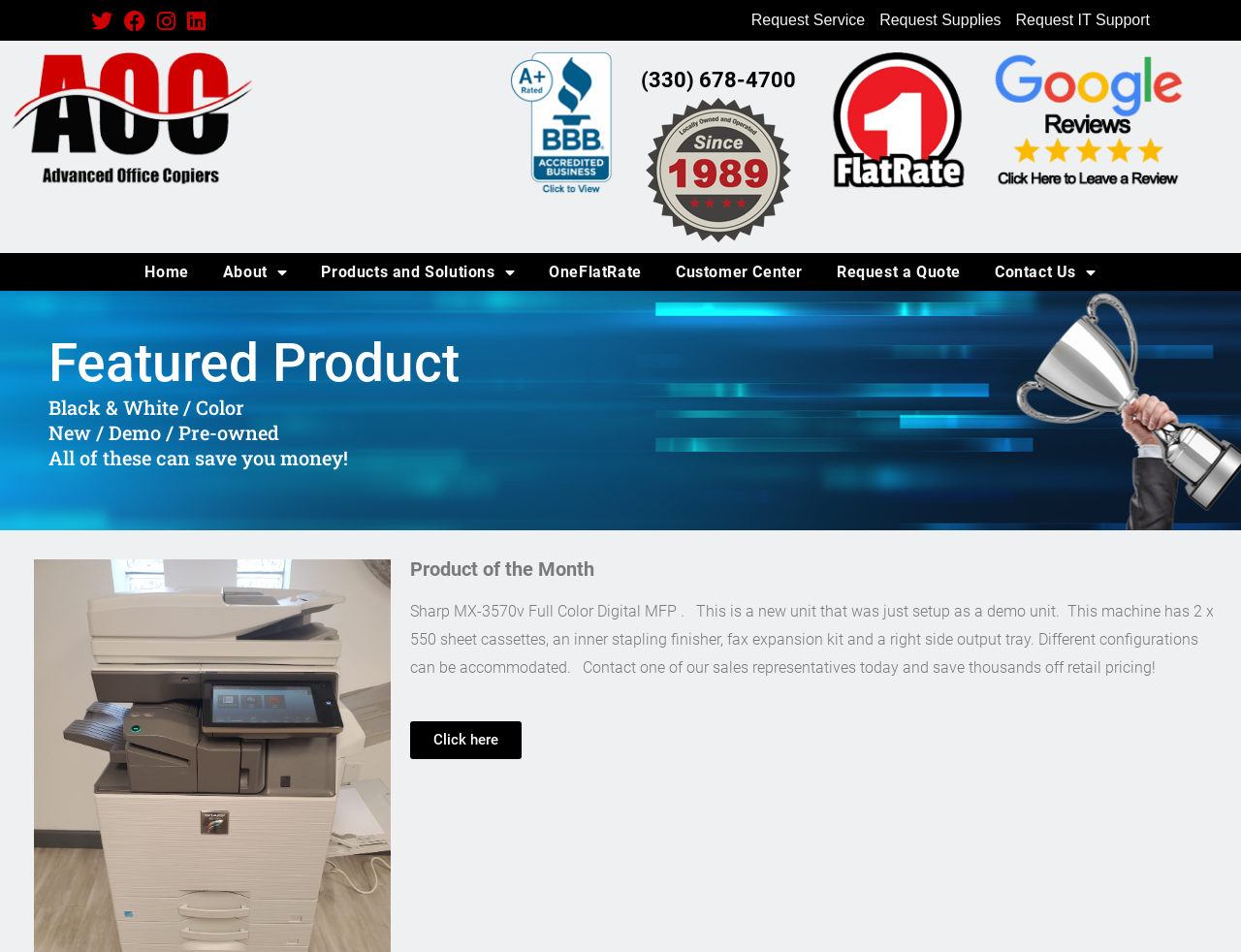Please specify the bounding box coordinates of the area that should be clicked to accomplish the following instruction: "Call the phone number". The coordinates should consist of four float numbers between 0 and 1, i.e., [left, top, right, bottom].

[0.51, 0.071, 0.648, 0.098]